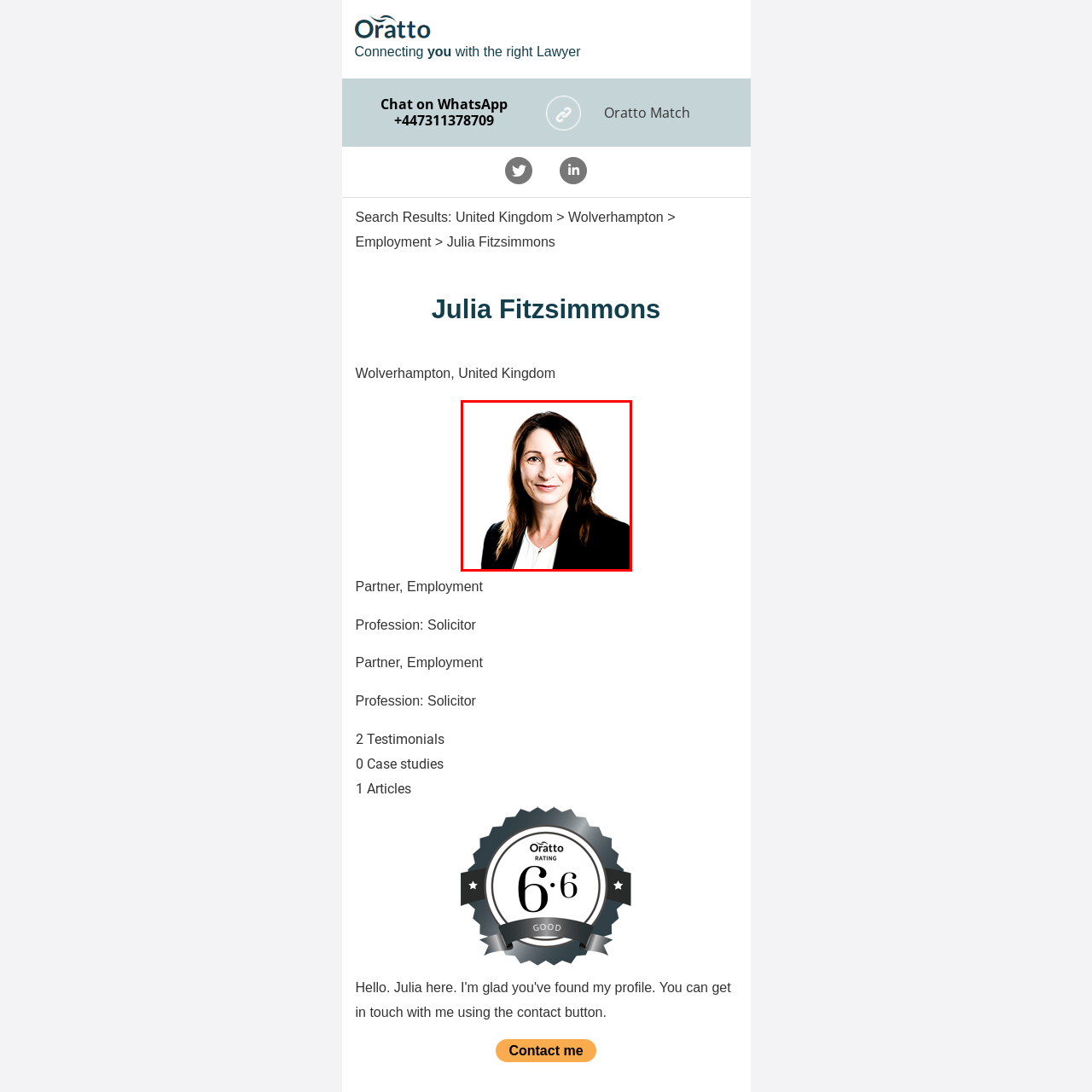Pay attention to the section of the image delineated by the white outline and provide a detailed response to the subsequent question, based on your observations: 
What is the background color of the image?

The caption states that the background is clean and white, emphasizing Julia's facial features and professional attire, which implies the background color is white.